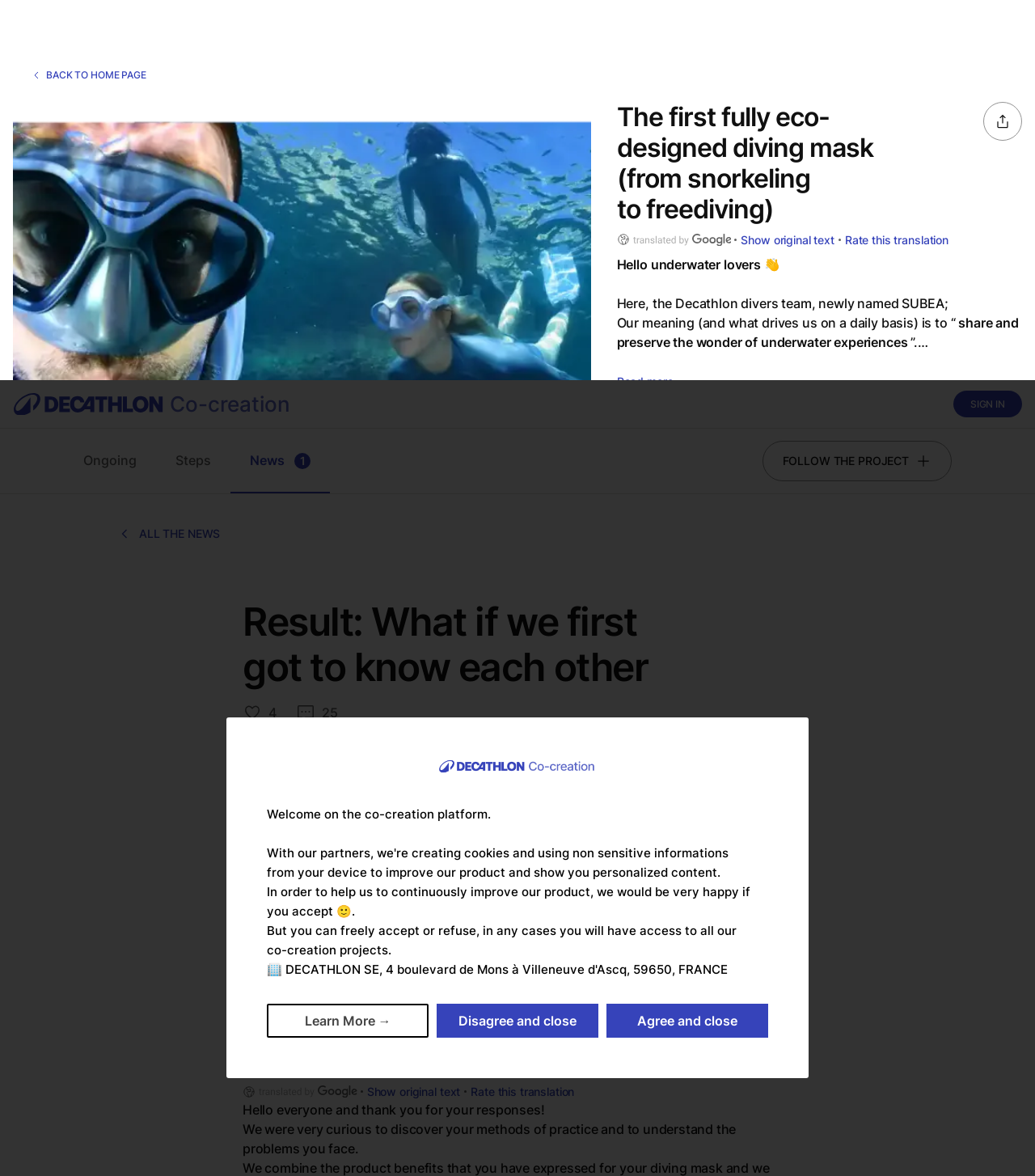What is the date of the post?
Please give a well-detailed answer to the question.

I found the answer by looking at the StaticText element with the text 'Posted on November 17, 2021'. This element is located near the end of the text, which suggests that it is related to the date of the post.